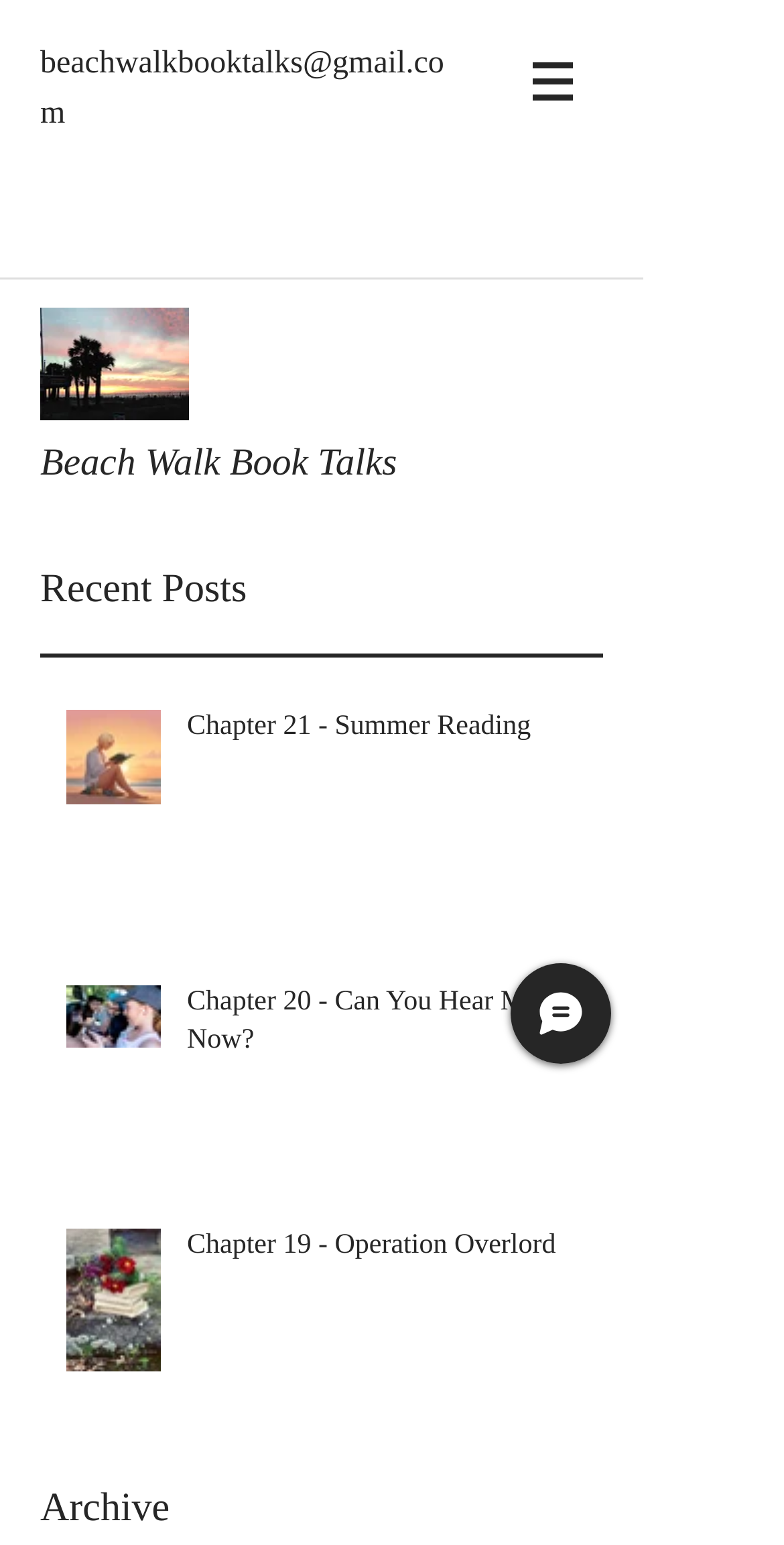Refer to the screenshot and answer the following question in detail:
How many posts are listed on the page?

I counted the number of generic elements with the class 'post' inside the region with the description 'Post list. Select a post to read.' at coordinates [0.051, 0.442, 0.769, 0.948]. There are three such elements, corresponding to posts 'Chapter 21 - Summer Reading', 'Chapter 20 - Can You Hear Me Now?', and 'Chapter 19 - Operation Overlord'.